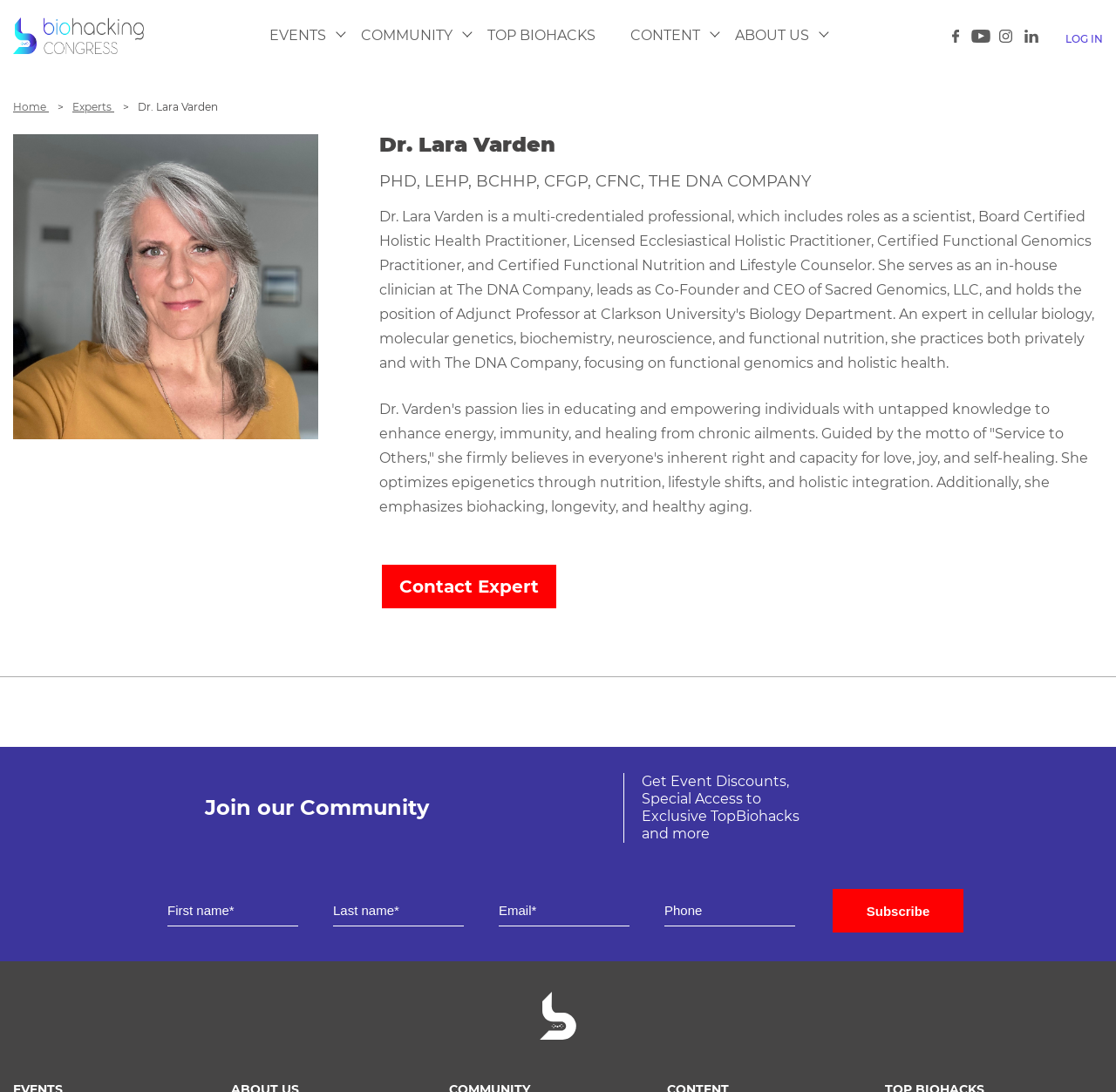Identify the bounding box coordinates of the part that should be clicked to carry out this instruction: "Click on the 'EVENTS' link".

[0.225, 0.025, 0.307, 0.04]